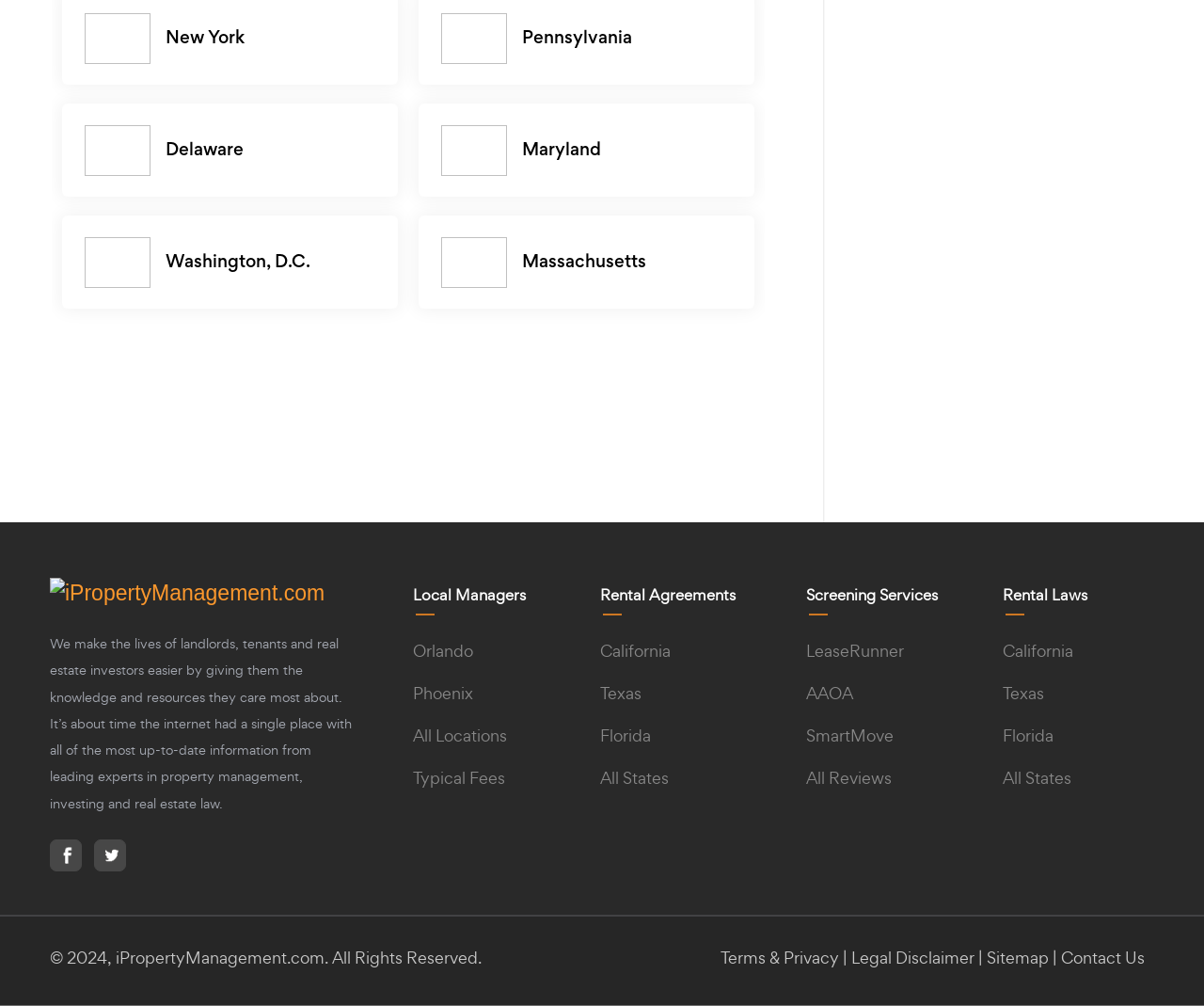Refer to the screenshot and give an in-depth answer to this question: What is the purpose of the website?

I read the static text at the top of the page, which states 'We make the lives of landlords, tenants and real estate investors easier by giving them the knowledge and resources they care most about.', so the purpose of the website is to provide resources for landlords and real estate investors.